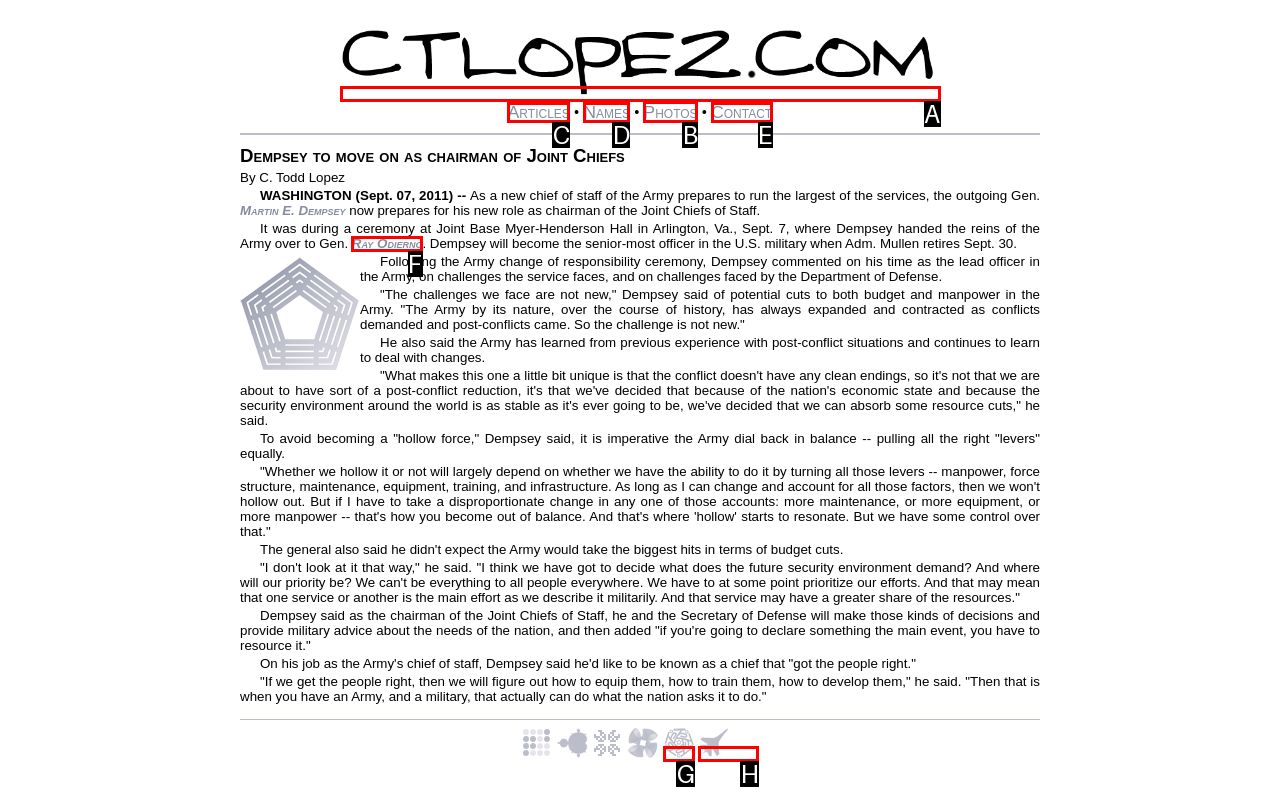Select the correct UI element to complete the task: Click on the 'Photos' link
Please provide the letter of the chosen option.

B